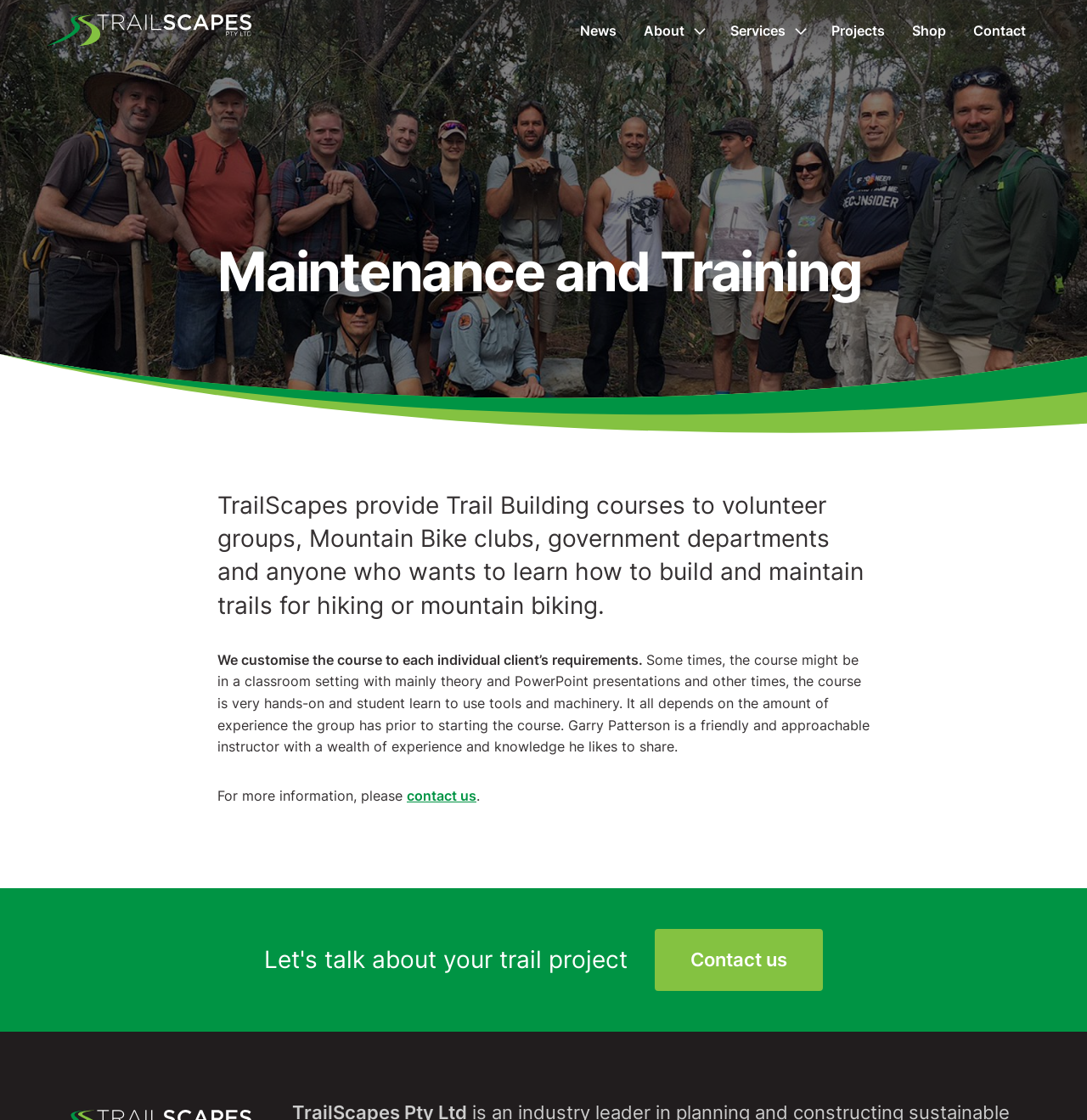Please specify the bounding box coordinates of the element that should be clicked to execute the given instruction: 'Contact us'. Ensure the coordinates are four float numbers between 0 and 1, expressed as [left, top, right, bottom].

[0.374, 0.703, 0.438, 0.718]